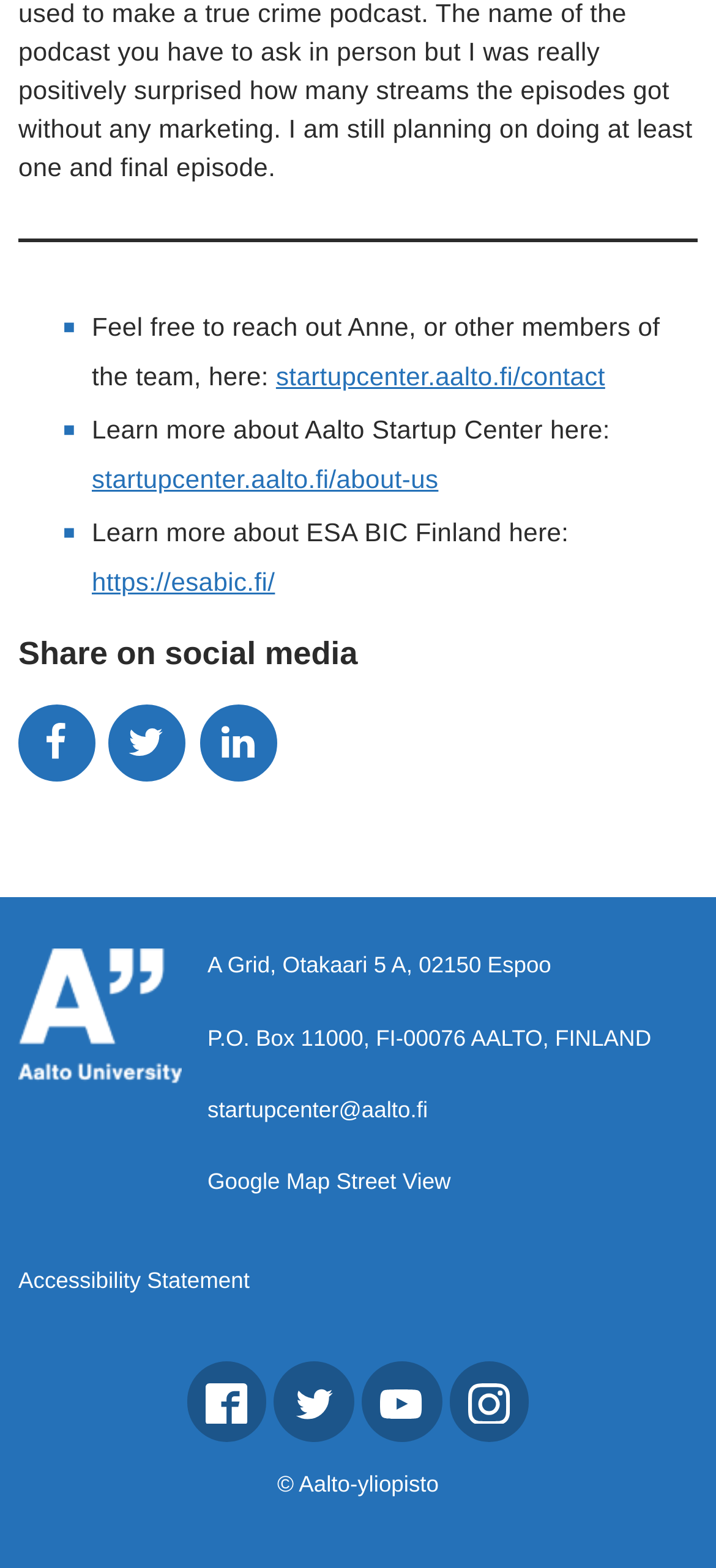What is the URL of ESA BIC Finland's website?
Using the picture, provide a one-word or short phrase answer.

https://esabic.fi/